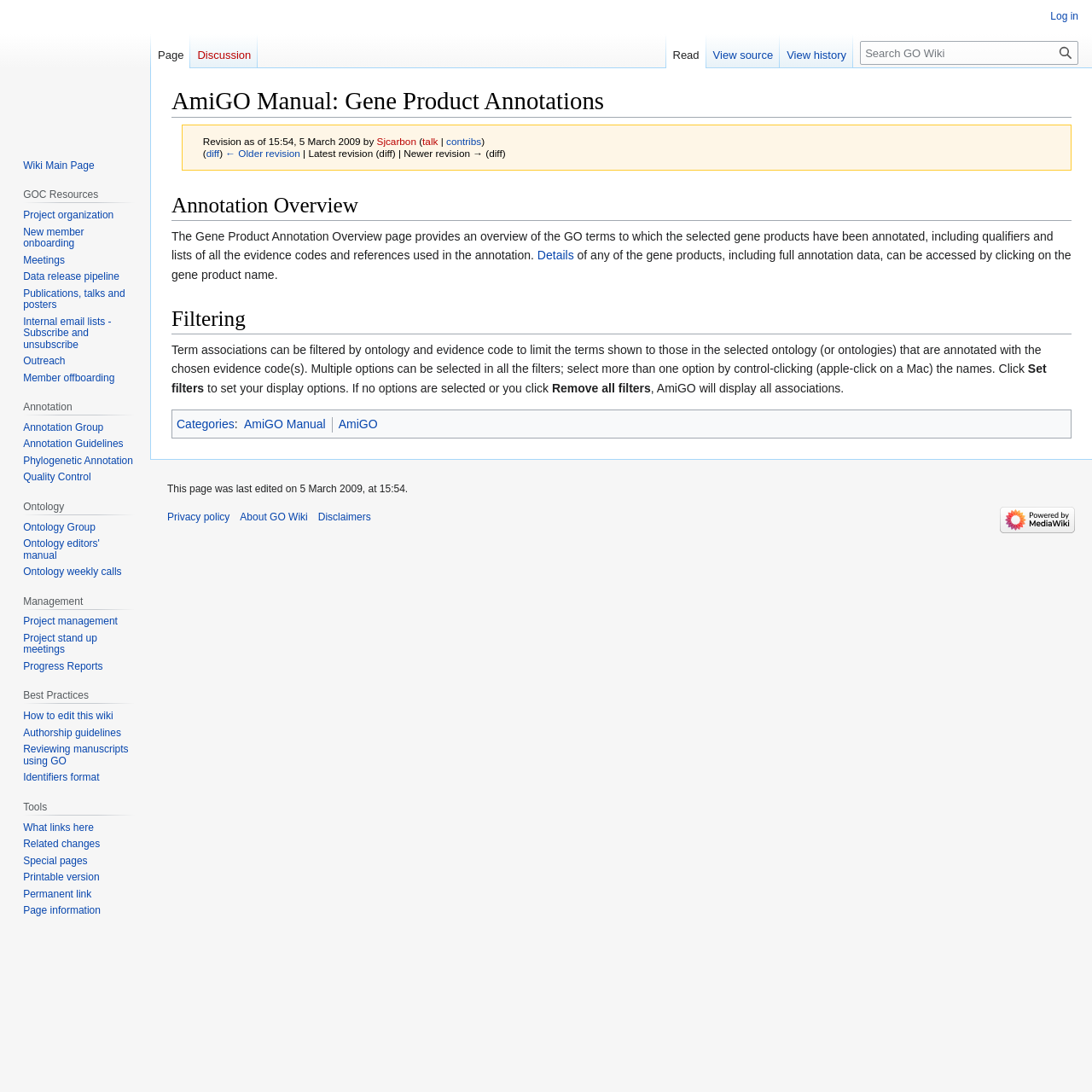With reference to the screenshot, provide a detailed response to the question below:
What is the purpose of the Gene Product Annotation Overview page?

The purpose of the Gene Product Annotation Overview page is to provide an overview of the GO terms to which the selected gene products have been annotated, including qualifiers and lists of all the evidence codes and references used in the annotation, as stated in the text.